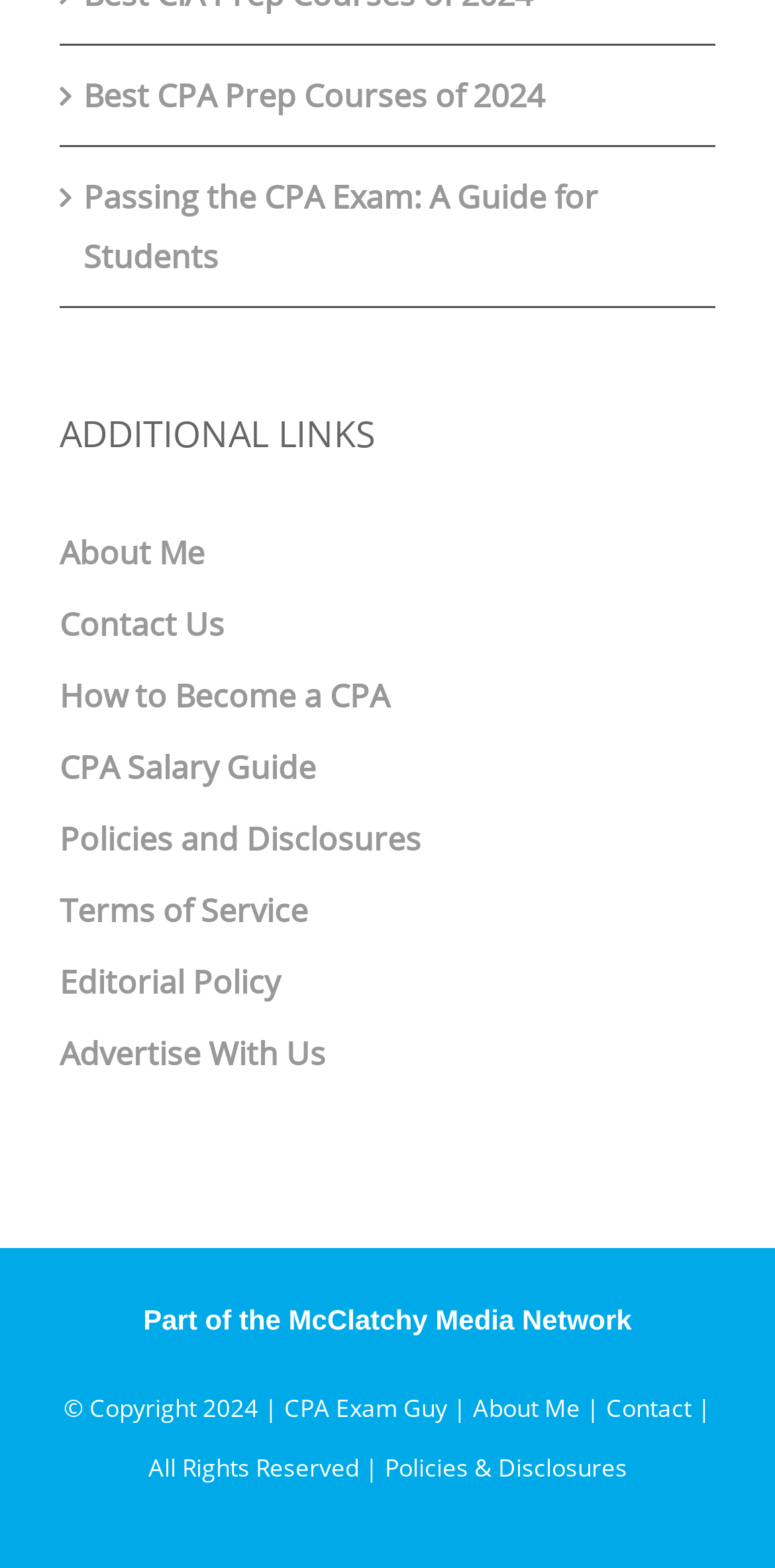Please identify the bounding box coordinates of the clickable region that I should interact with to perform the following instruction: "Read the article 'Digital Forensics: 14 New Technologies Revolutionizing the Concept'". The coordinates should be expressed as four float numbers between 0 and 1, i.e., [left, top, right, bottom].

None